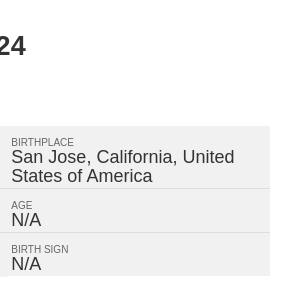What shows has Jeannie Mai worked on?
Refer to the image and provide a one-word or short phrase answer.

The Real and How Do I Look?